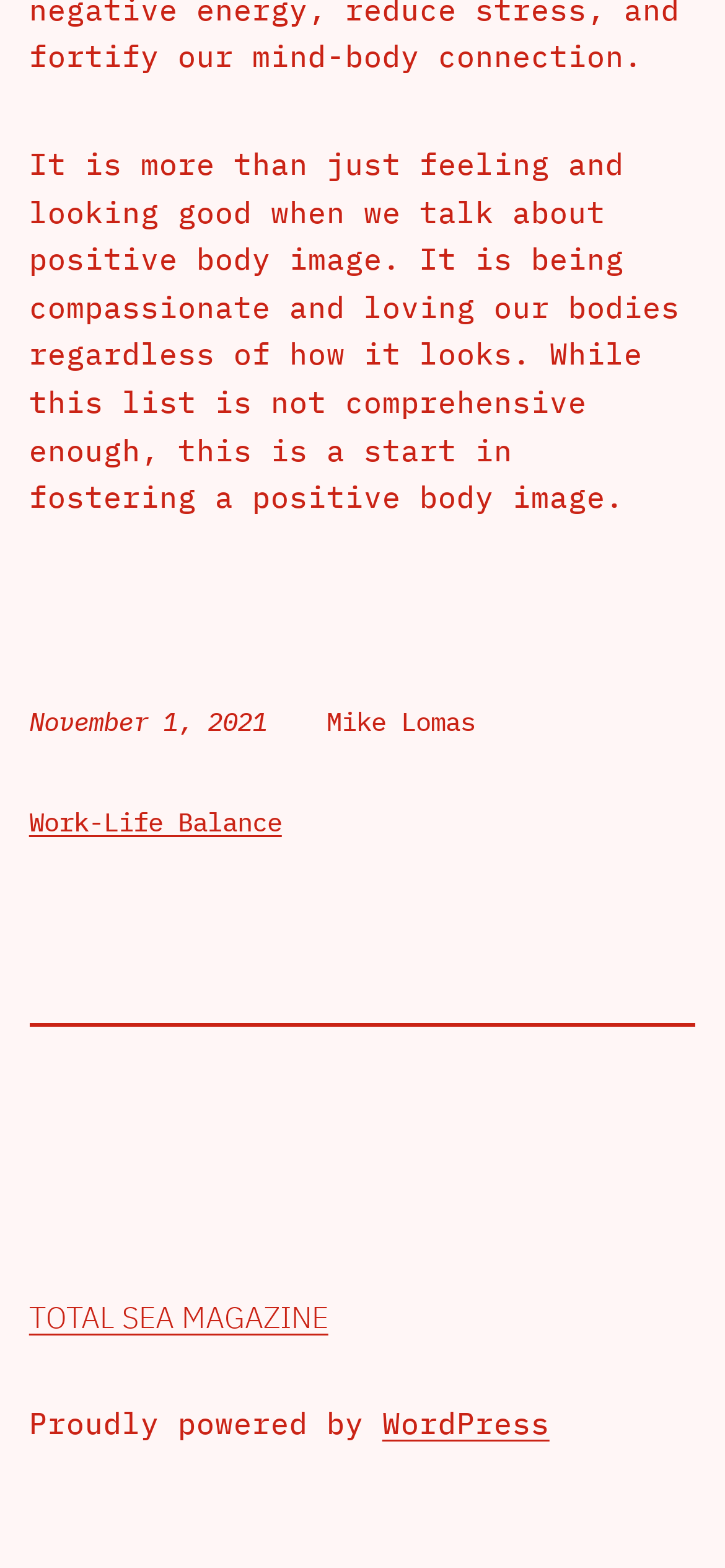What is the date of the article? Based on the image, give a response in one word or a short phrase.

November 1, 2021